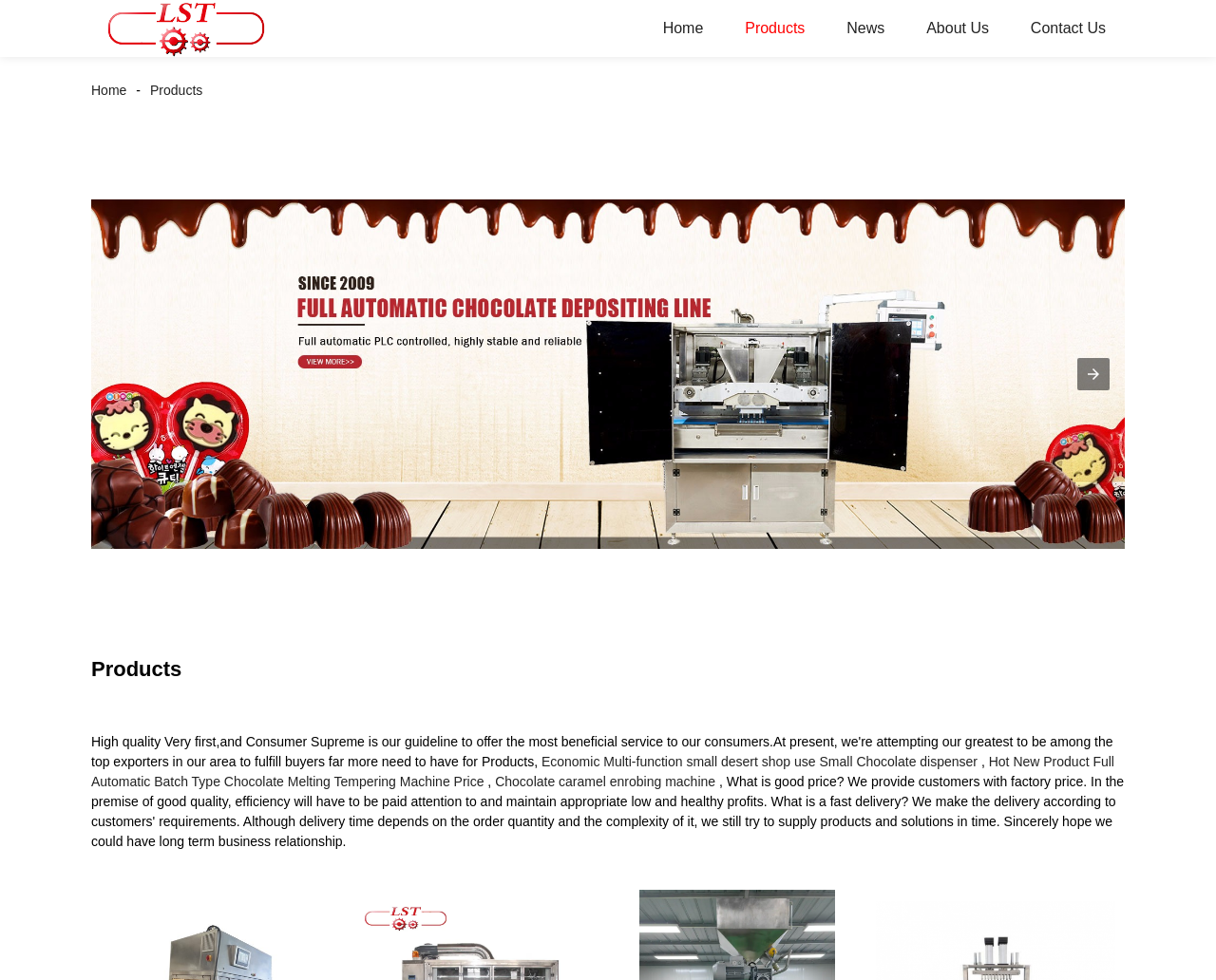Please specify the bounding box coordinates in the format (top-left x, top-left y, bottom-right x, bottom-right y), with values ranging from 0 to 1. Identify the bounding box for the UI component described as follows: Home

[0.075, 0.084, 0.112, 0.1]